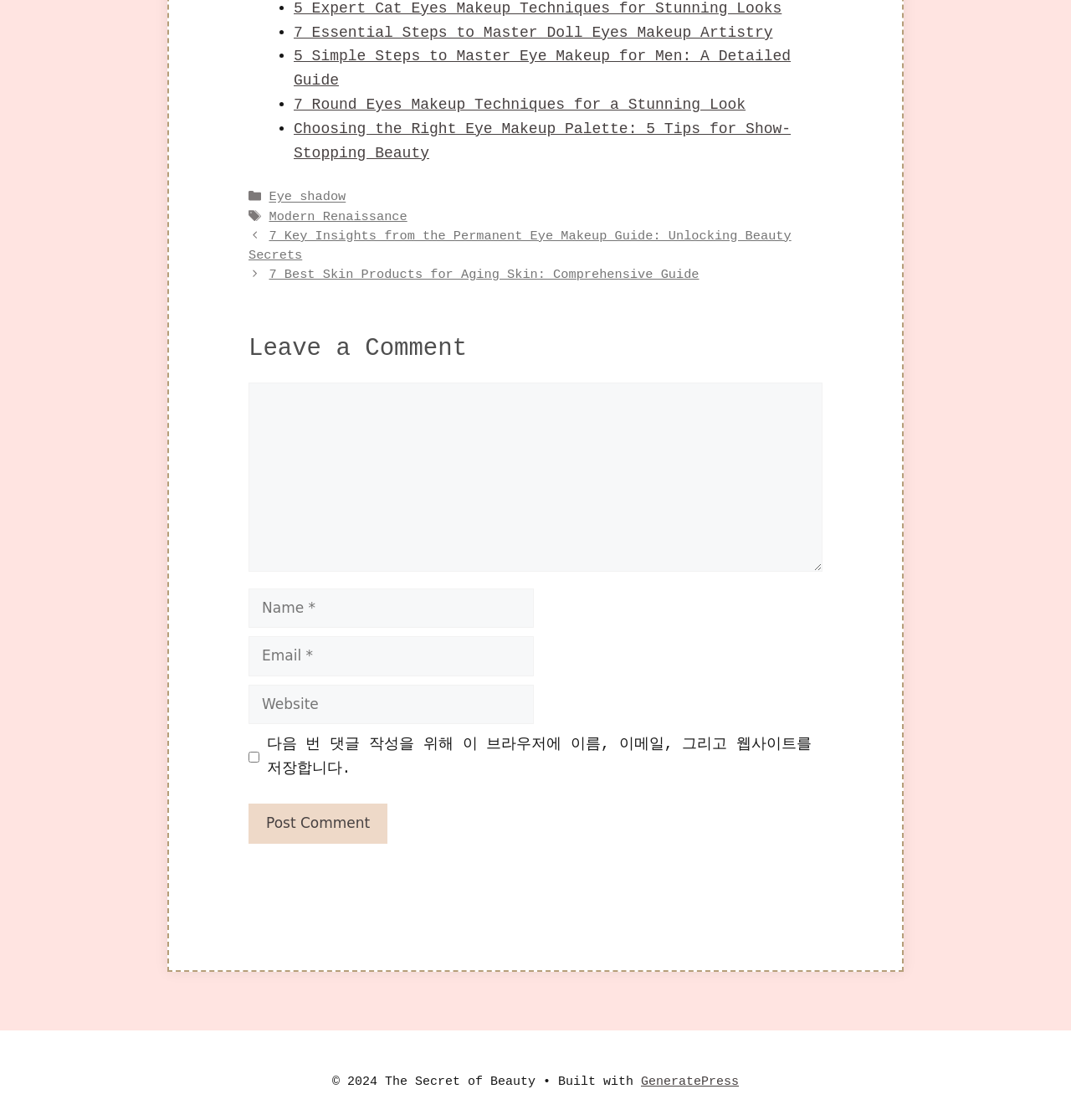Find the bounding box coordinates for the area that must be clicked to perform this action: "Click on the link to view posts".

[0.232, 0.202, 0.768, 0.254]